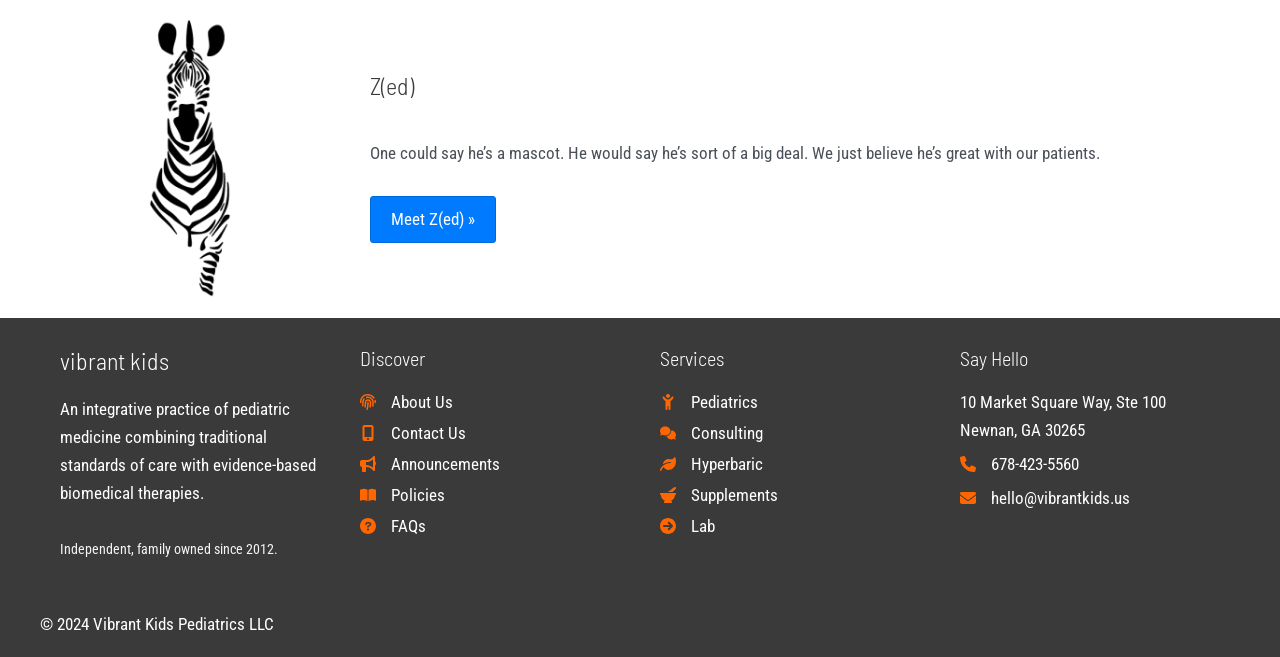Find and provide the bounding box coordinates for the UI element described here: "parent_node: Contact Us aria-label="Contact Us"". The coordinates should be given as four float numbers between 0 and 1: [left, top, right, bottom].

[0.281, 0.638, 0.364, 0.681]